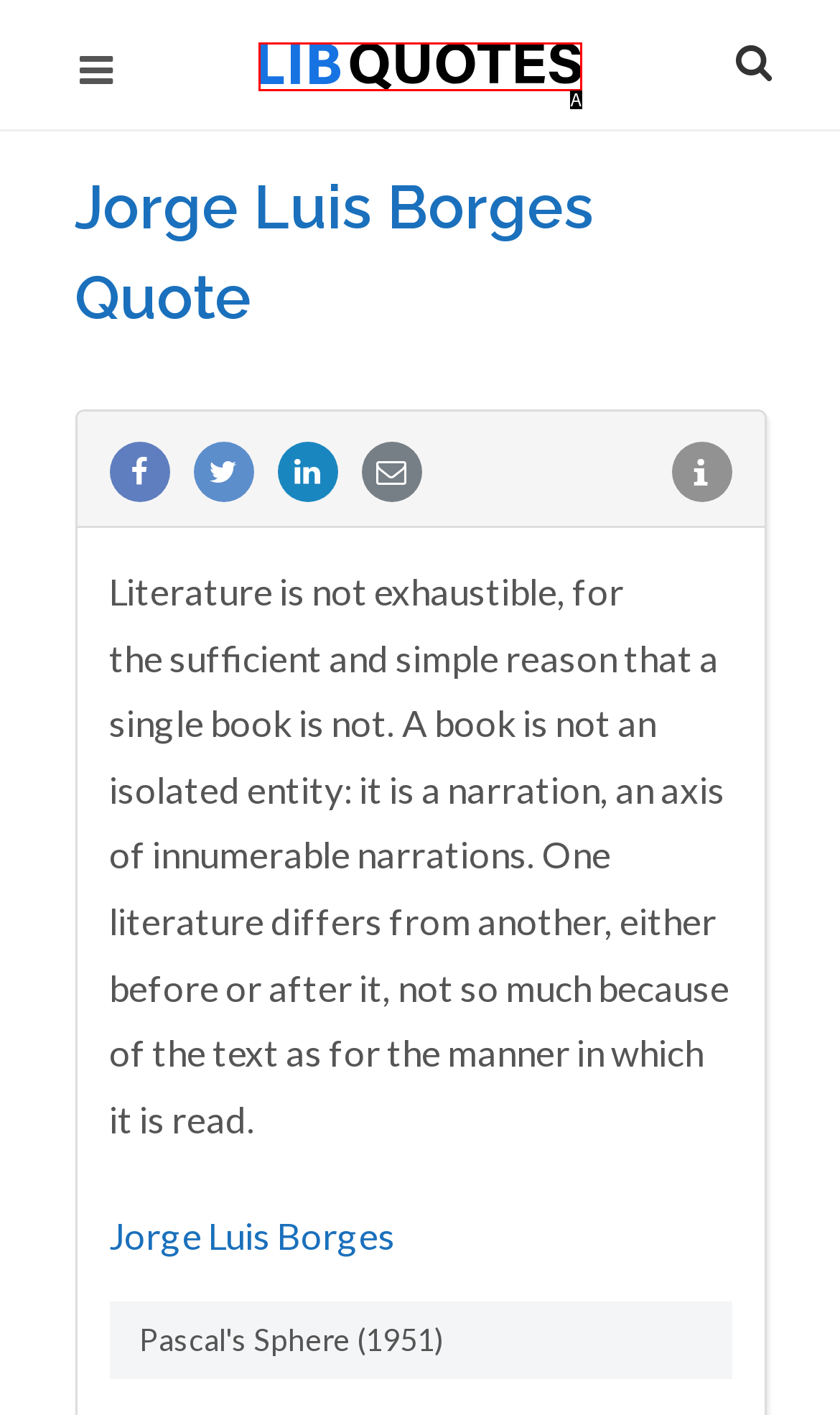Tell me which one HTML element best matches the description: alt="Lib Quotes"
Answer with the option's letter from the given choices directly.

A